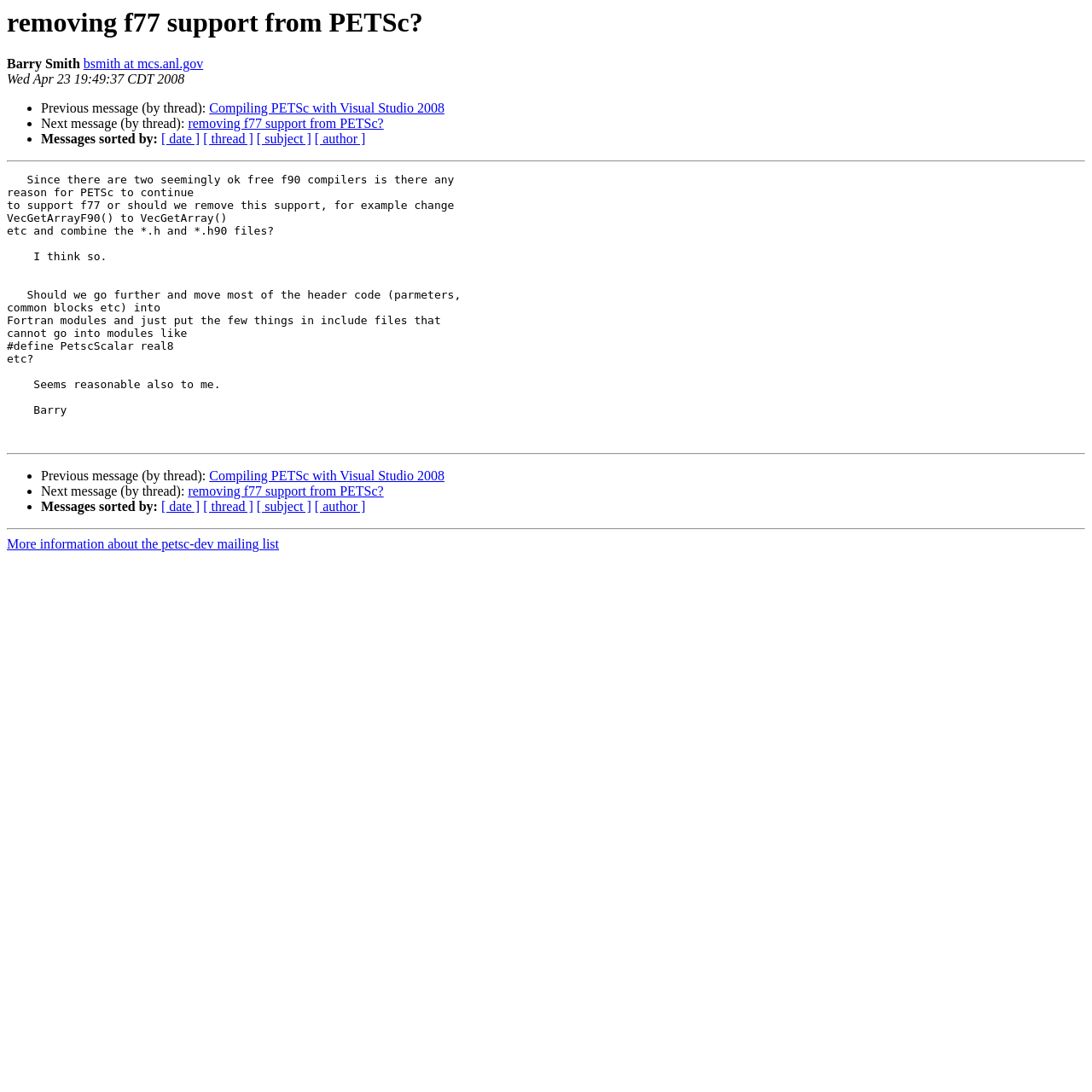Please give a concise answer to this question using a single word or phrase: 
What is the date of the message?

Wed Apr 23 19:49:37 CDT 2008